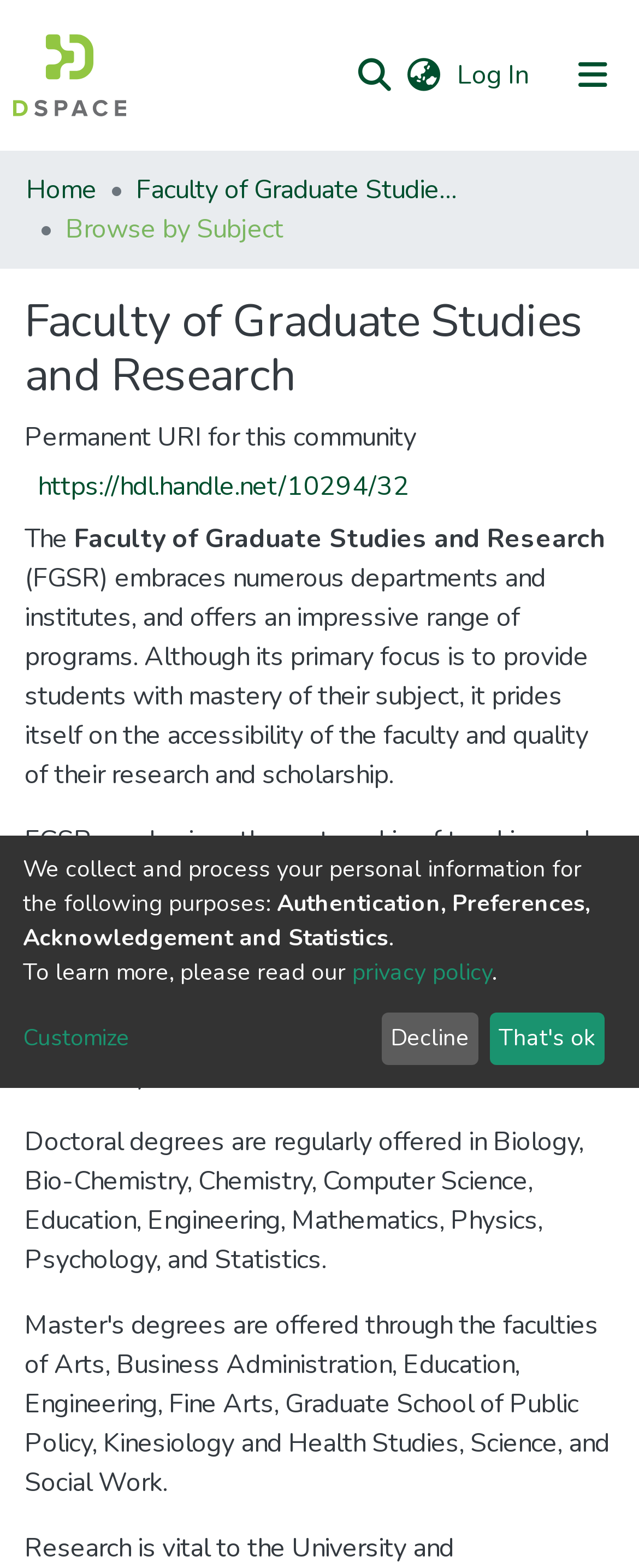Please give a short response to the question using one word or a phrase:
How many links are present in the main navigation bar?

2